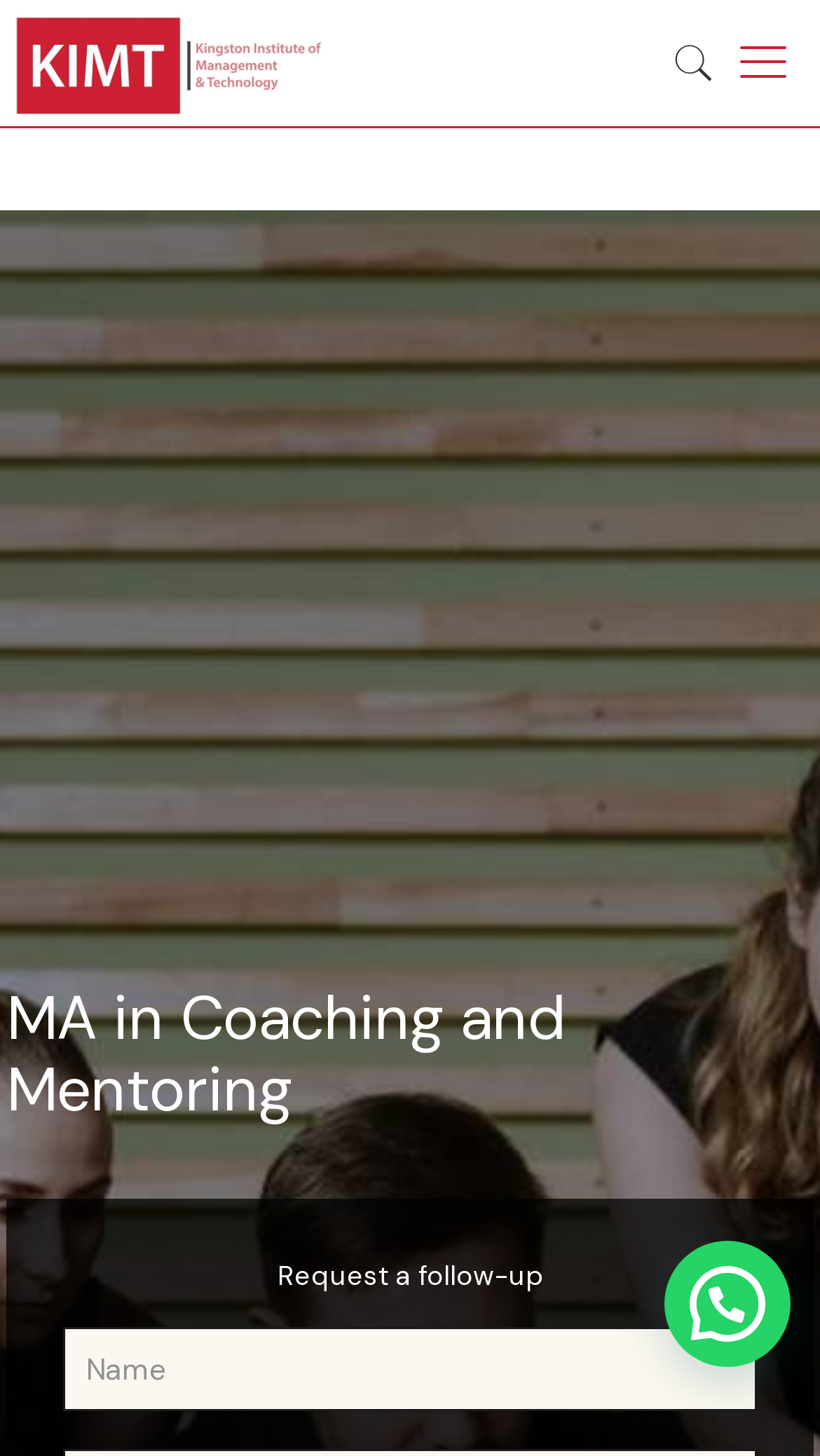What action can be performed by clicking the 'Request a follow-up' heading?
Please use the visual content to give a single word or phrase answer.

Submit a request